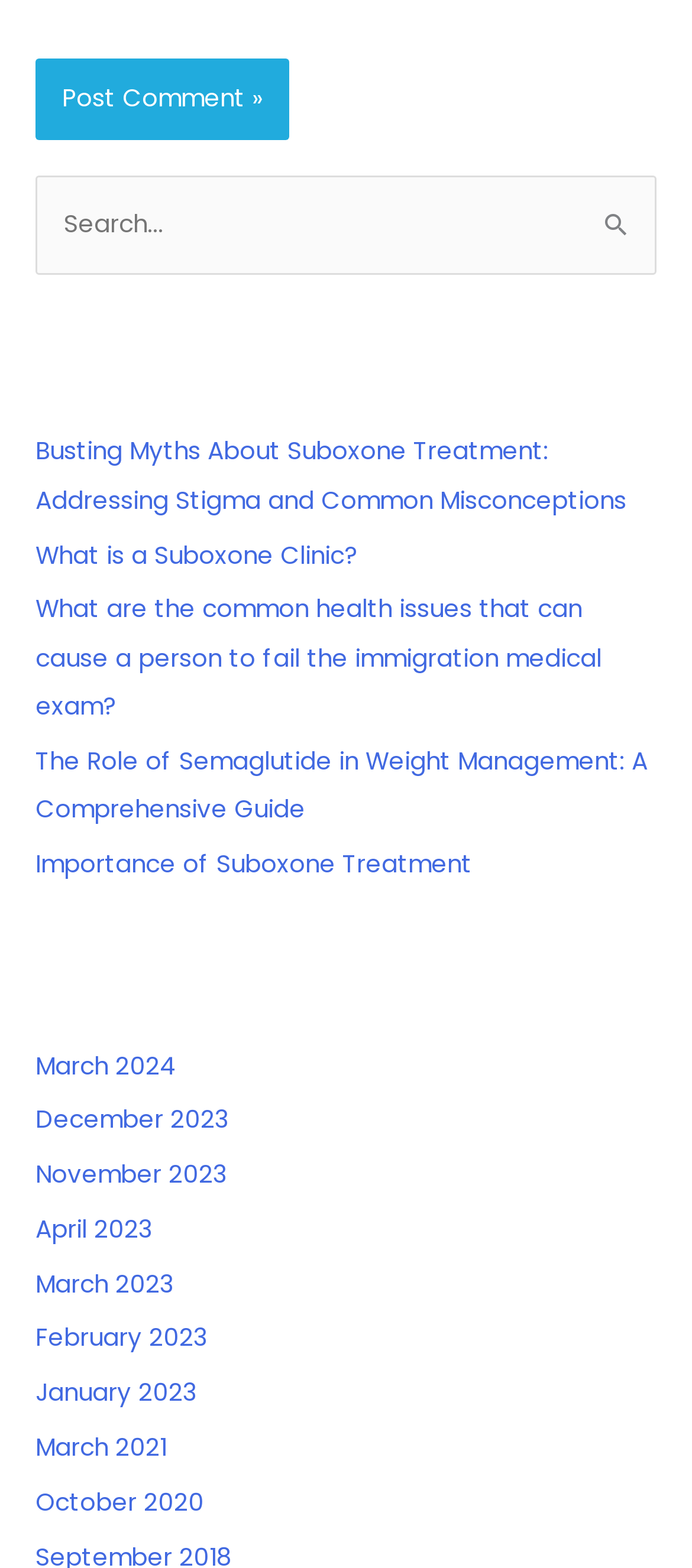Kindly provide the bounding box coordinates of the section you need to click on to fulfill the given instruction: "Read recent post about Suboxone Treatment".

[0.051, 0.277, 0.905, 0.33]